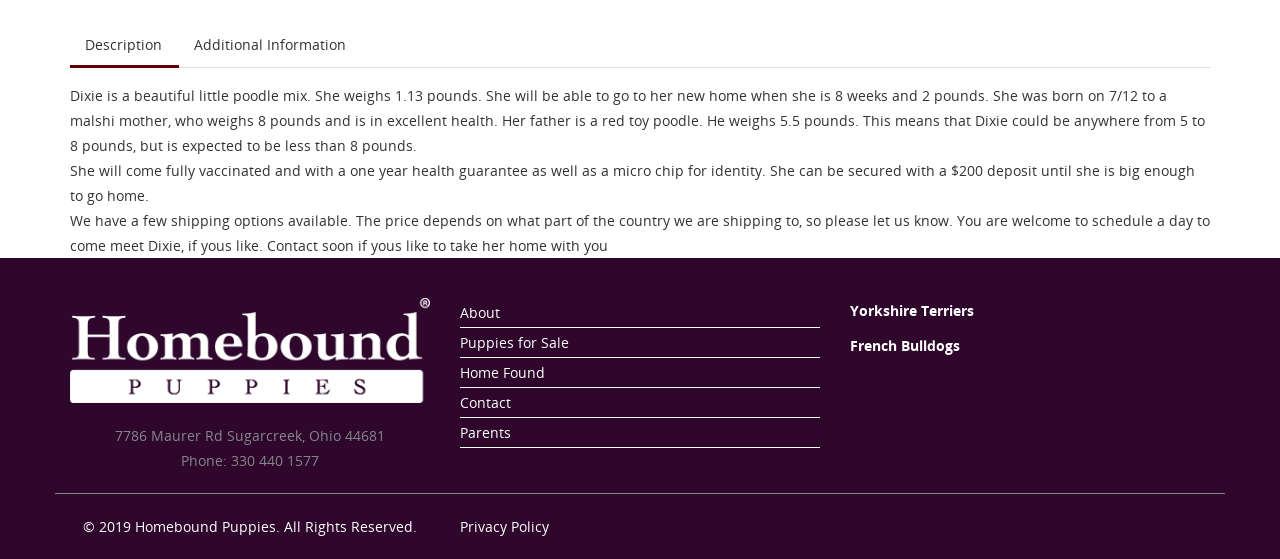What is the purpose of the micro chip?
Provide a concise answer using a single word or phrase based on the image.

identity